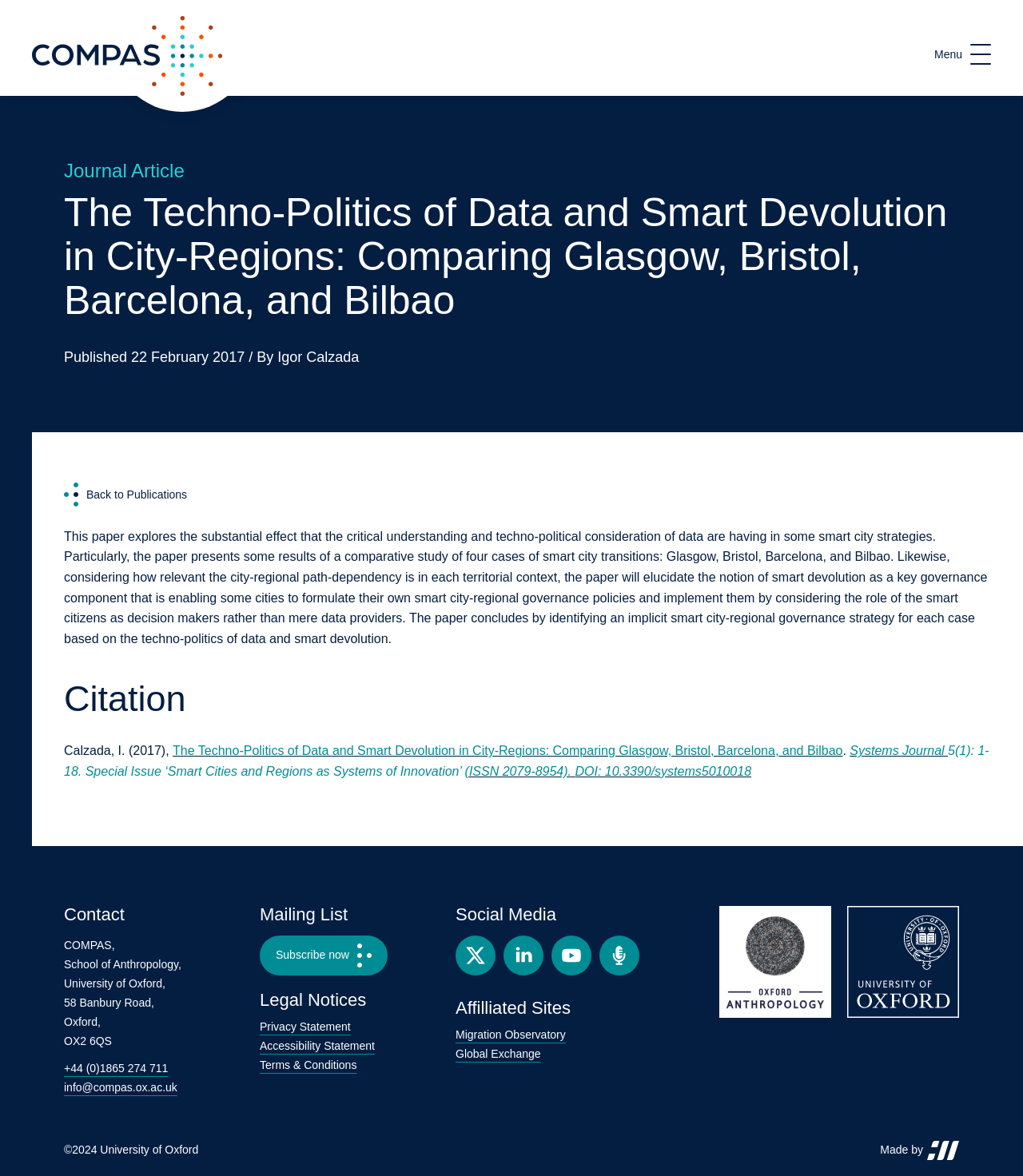Show the bounding box coordinates for the element that needs to be clicked to execute the following instruction: "Contact COMPAS". Provide the coordinates in the form of four float numbers between 0 and 1, i.e., [left, top, right, bottom].

[0.062, 0.77, 0.223, 0.785]